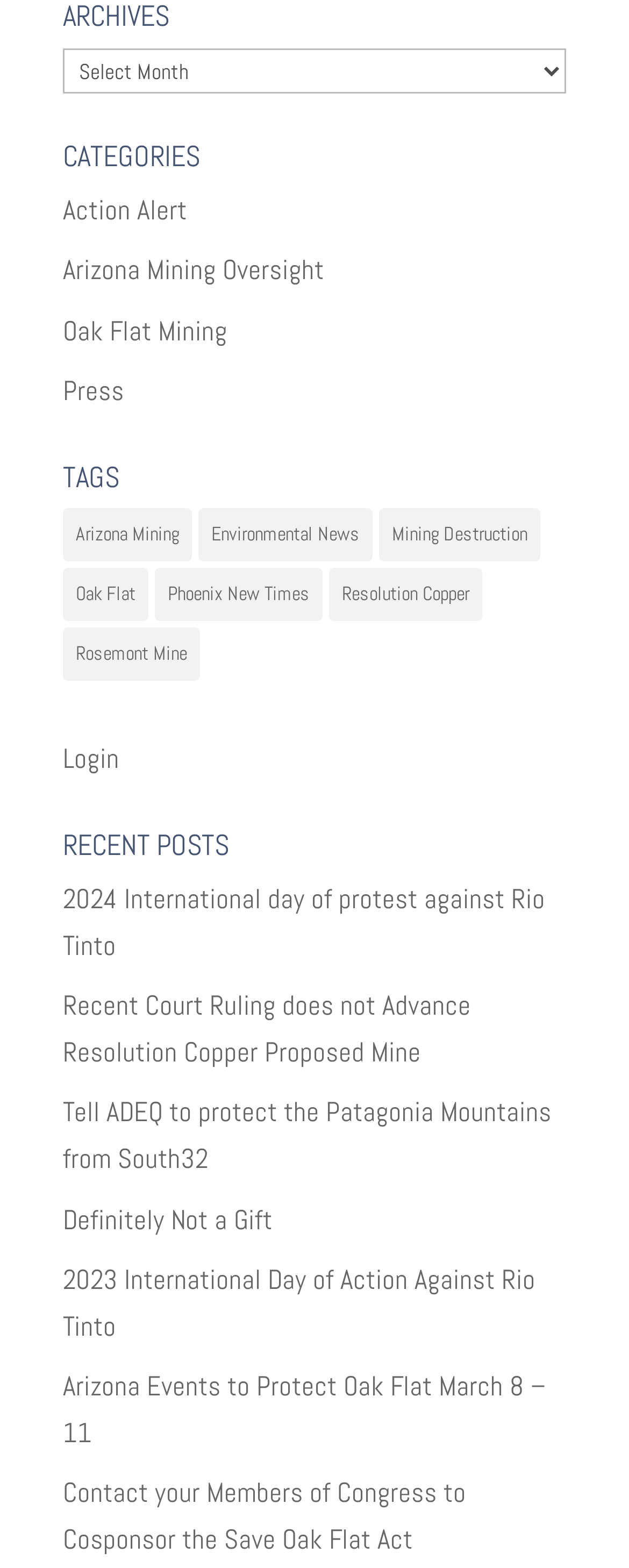Determine the bounding box coordinates for the area you should click to complete the following instruction: "Select archives".

[0.1, 0.031, 0.9, 0.06]